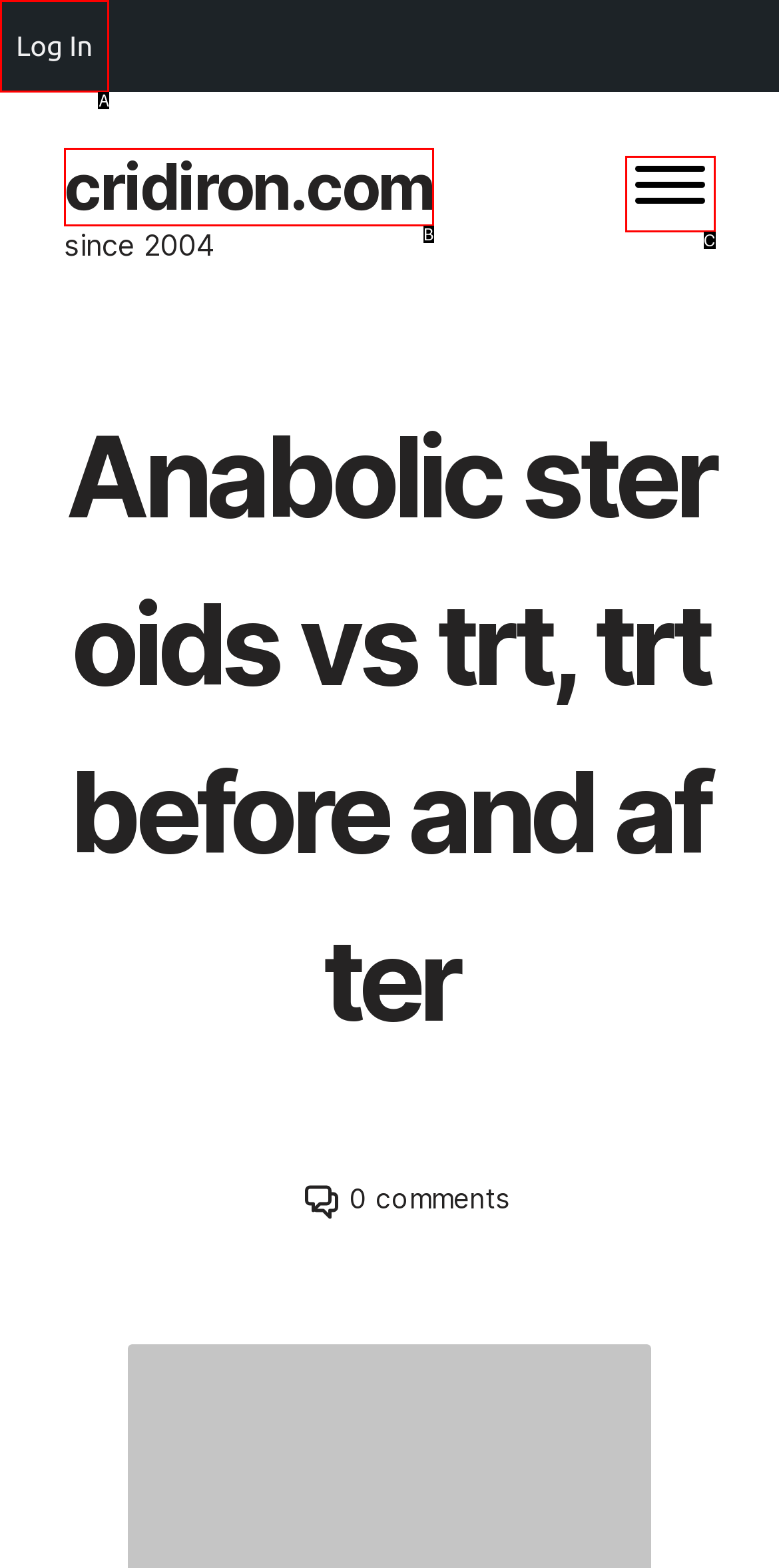Select the option that fits this description: cridiron.com
Answer with the corresponding letter directly.

B